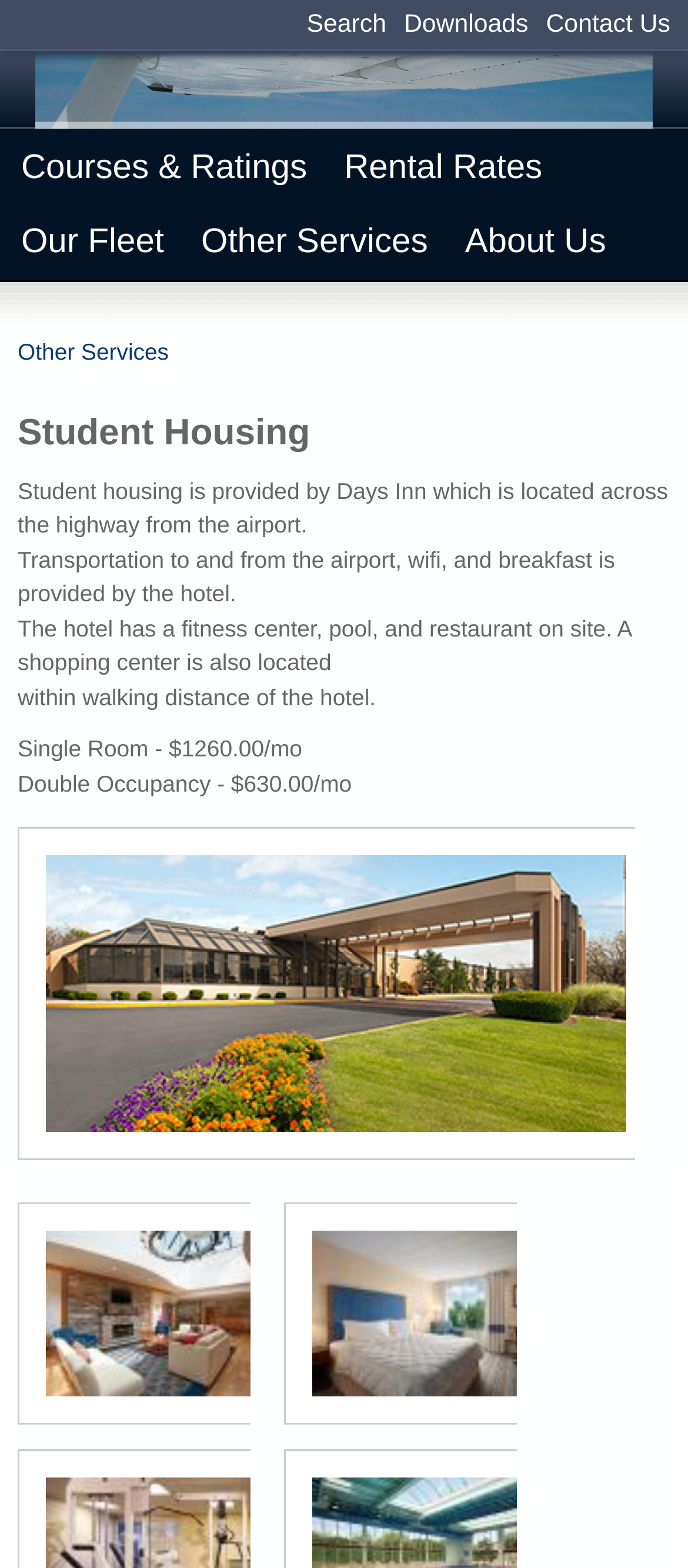Find and indicate the bounding box coordinates of the region you should select to follow the given instruction: "Learn more about Student Housing".

[0.026, 0.258, 0.974, 0.293]